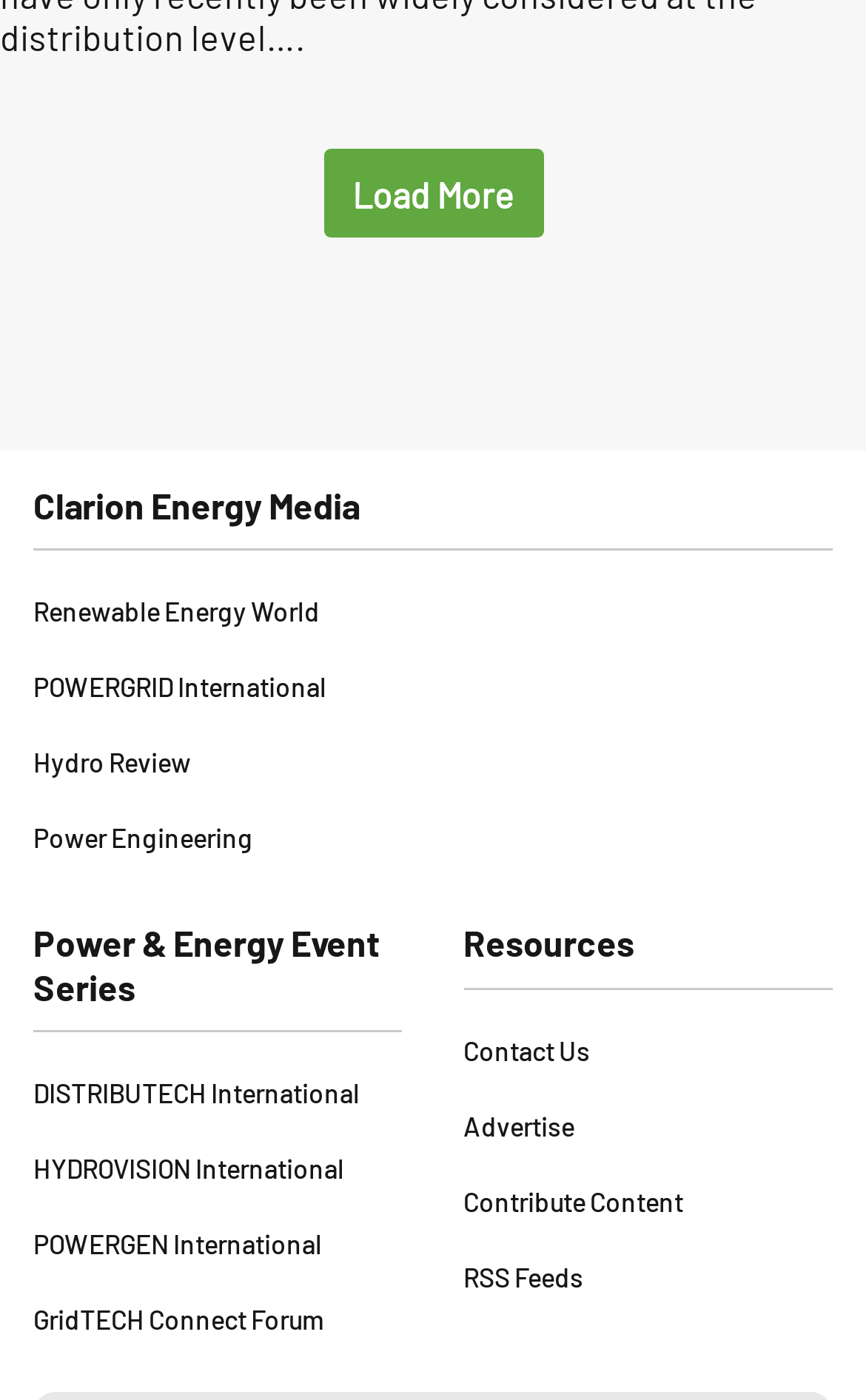What is the purpose of the 'Load More' link? Look at the image and give a one-word or short phrase answer.

To load more content